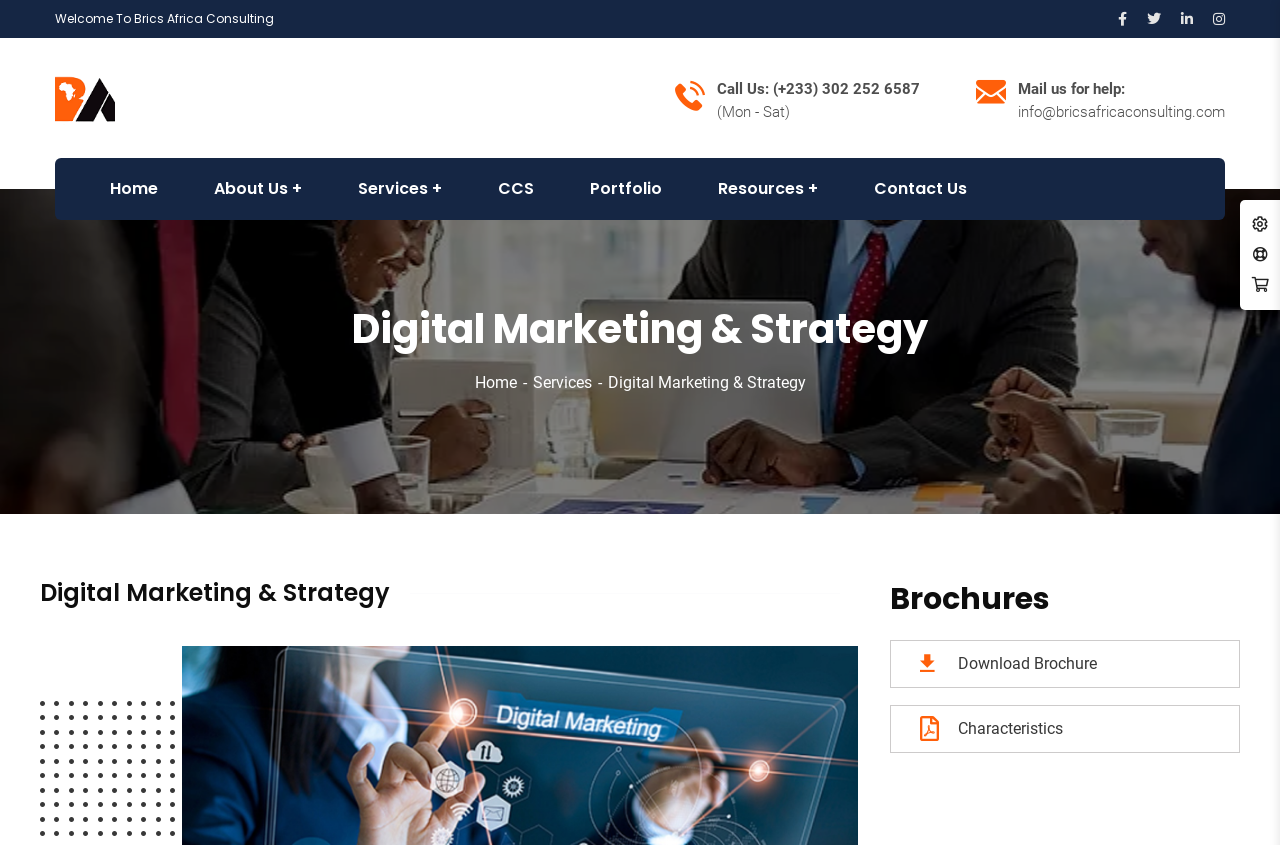How many social media links are there?
Please provide a comprehensive answer based on the contents of the image.

I counted the number of social media links at the top right corner of the webpage, and there are four links with icons , , , and .